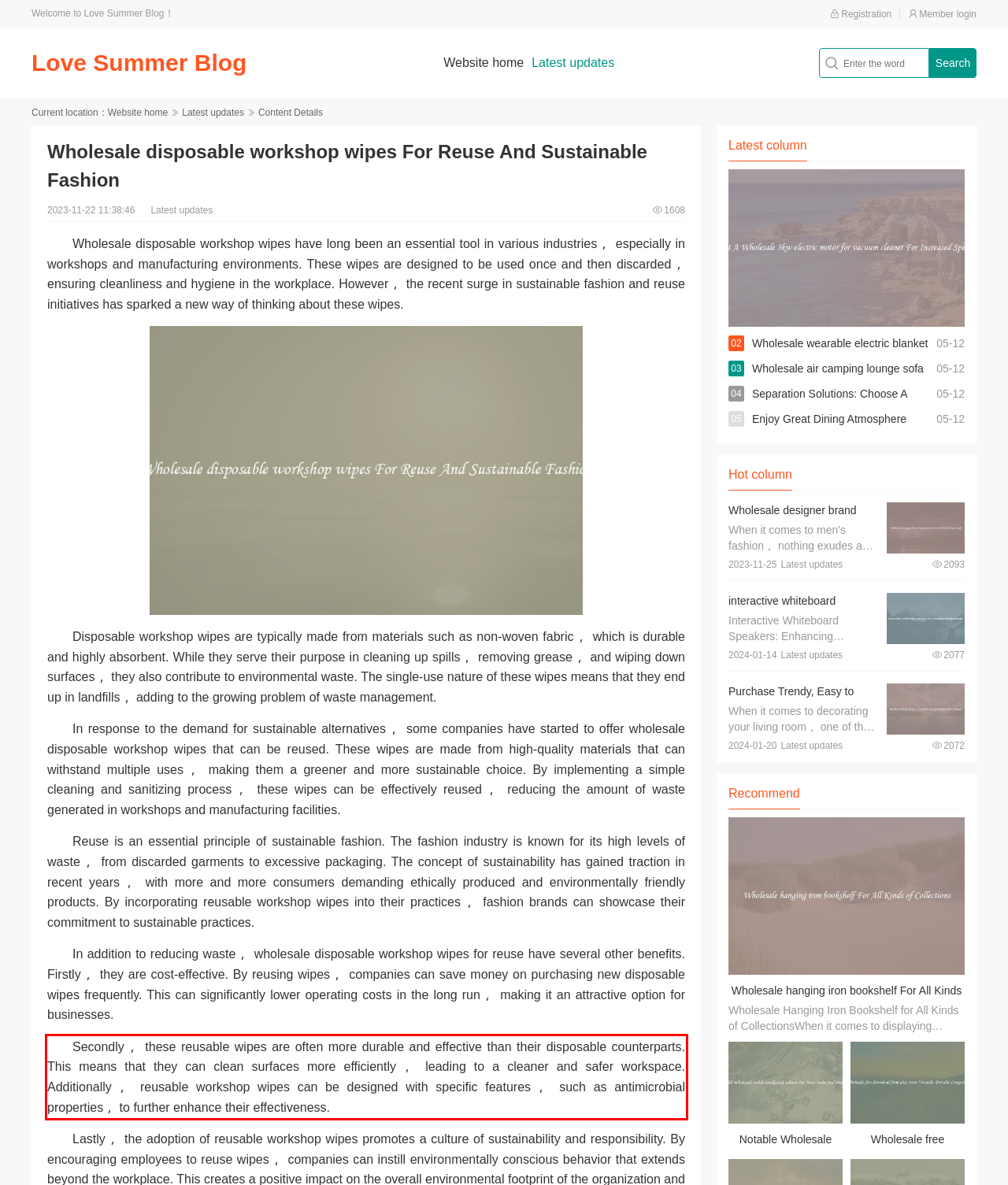Given a webpage screenshot, locate the red bounding box and extract the text content found inside it.

Secondly， these reusable wipes are often more durable and effective than their disposable counterparts. This means that they can clean surfaces more efficiently， leading to a cleaner and safer workspace. Additionally， reusable workshop wipes can be designed with specific features， such as antimicrobial properties， to further enhance their effectiveness.